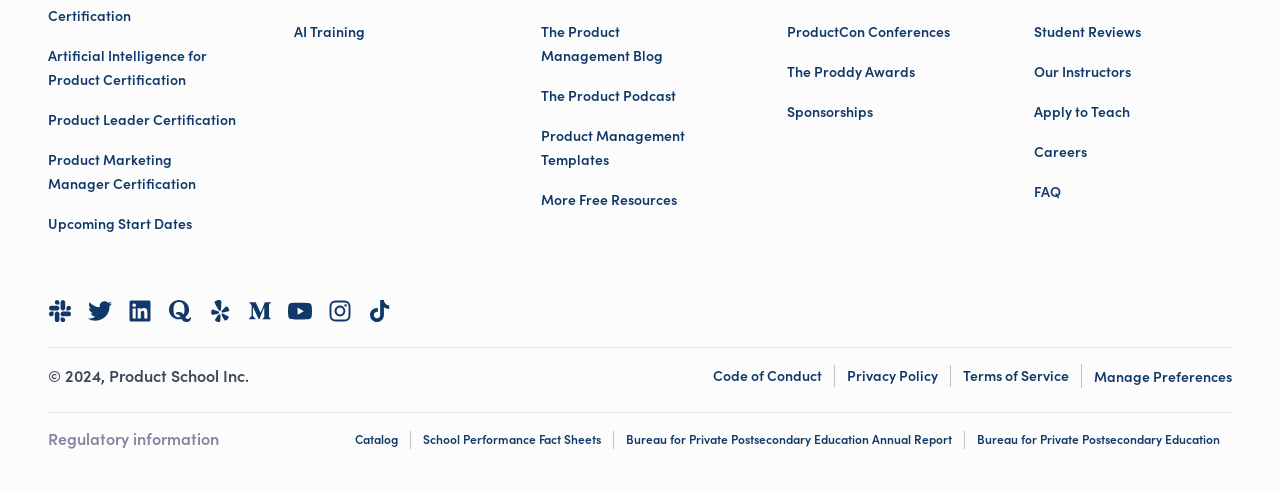Please find the bounding box coordinates of the element's region to be clicked to carry out this instruction: "Click on Artificial Intelligence for Product Certification".

[0.038, 0.096, 0.162, 0.182]